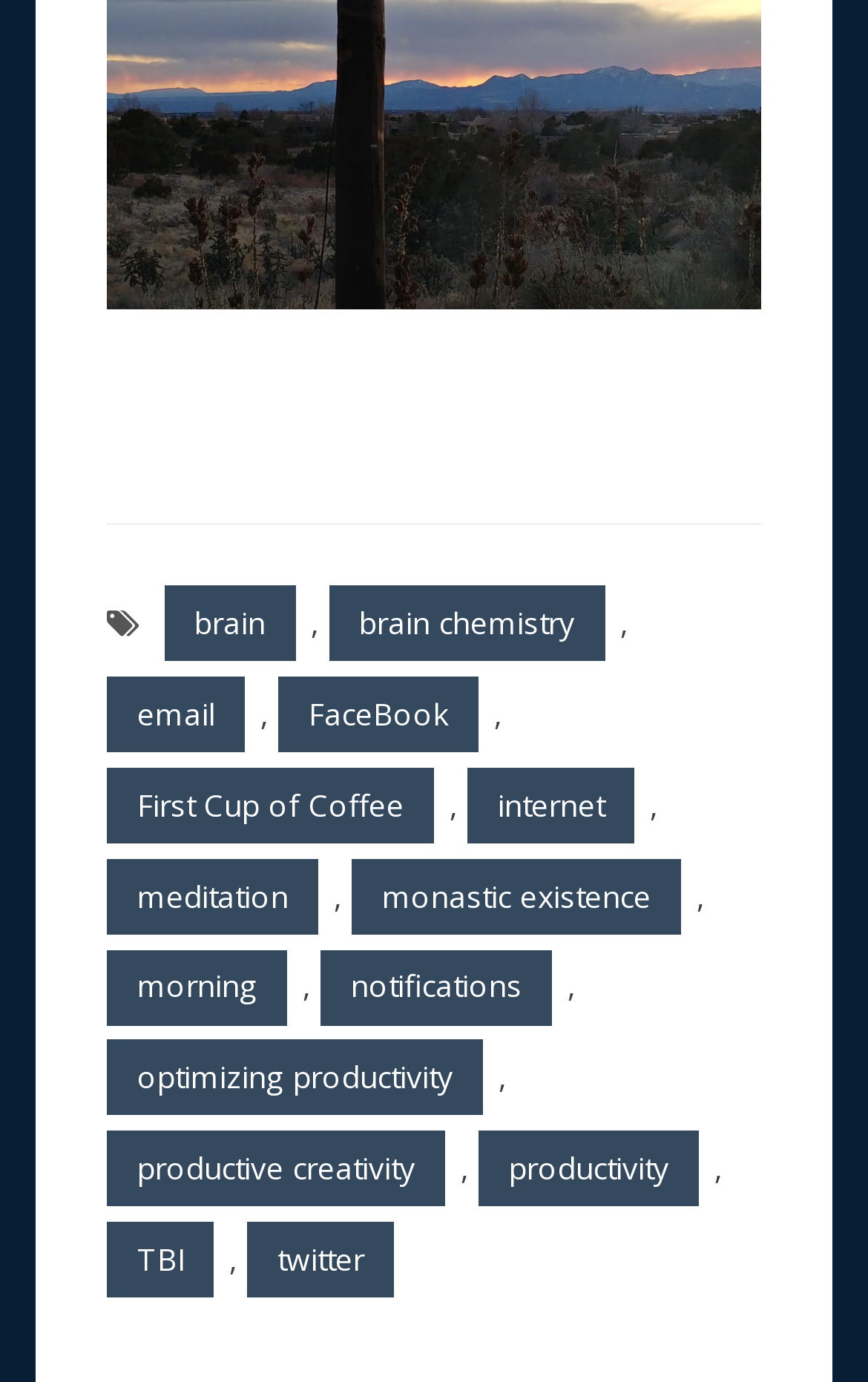What is the last link in the footer? Examine the screenshot and reply using just one word or a brief phrase.

twitter